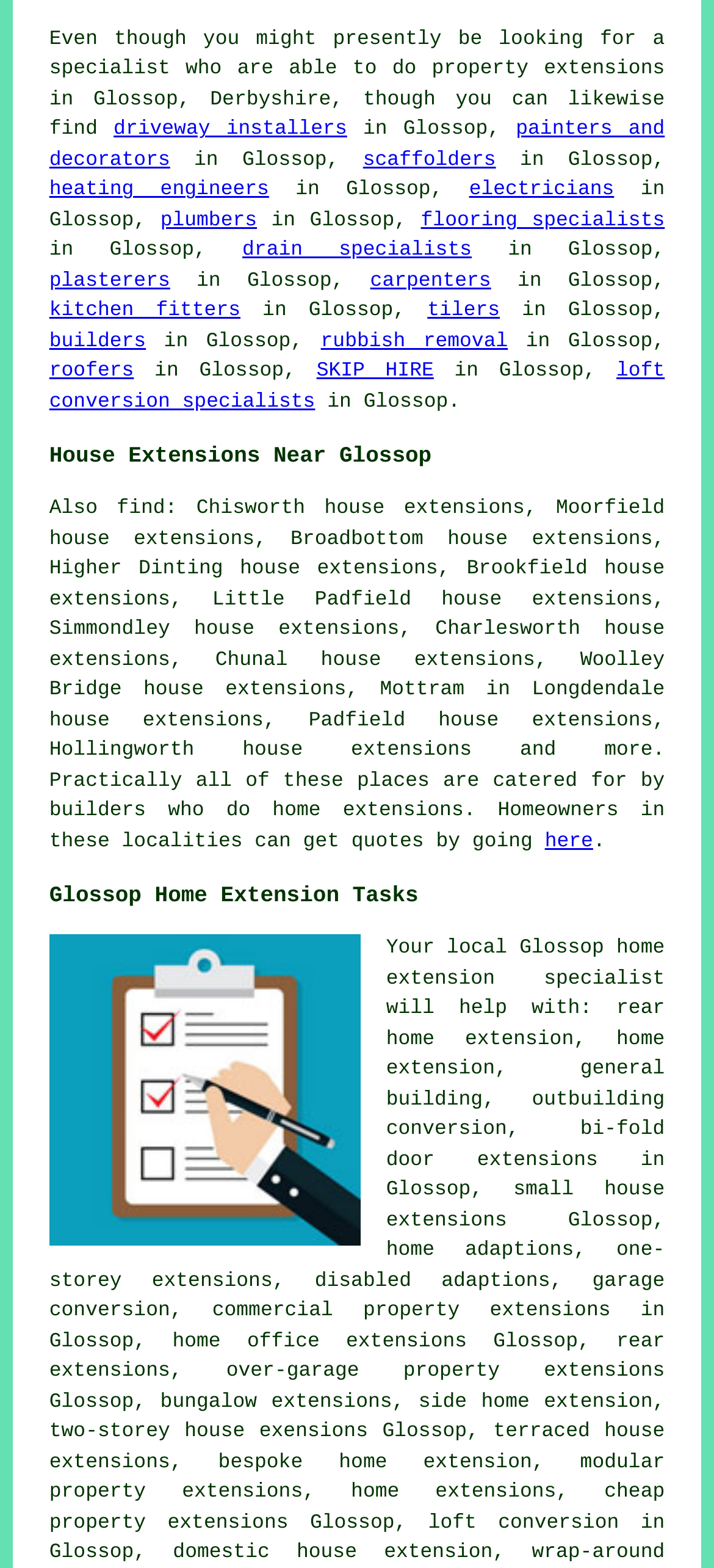What can homeowners in Glossop do on this webpage?
Please provide a detailed and thorough answer to the question.

According to the text on the webpage, homeowners in Glossop and surrounding areas can get quotes for home extension services by clicking on the 'here' link, which suggests that the webpage provides a way for homeowners to request quotes from builders who do home extensions.